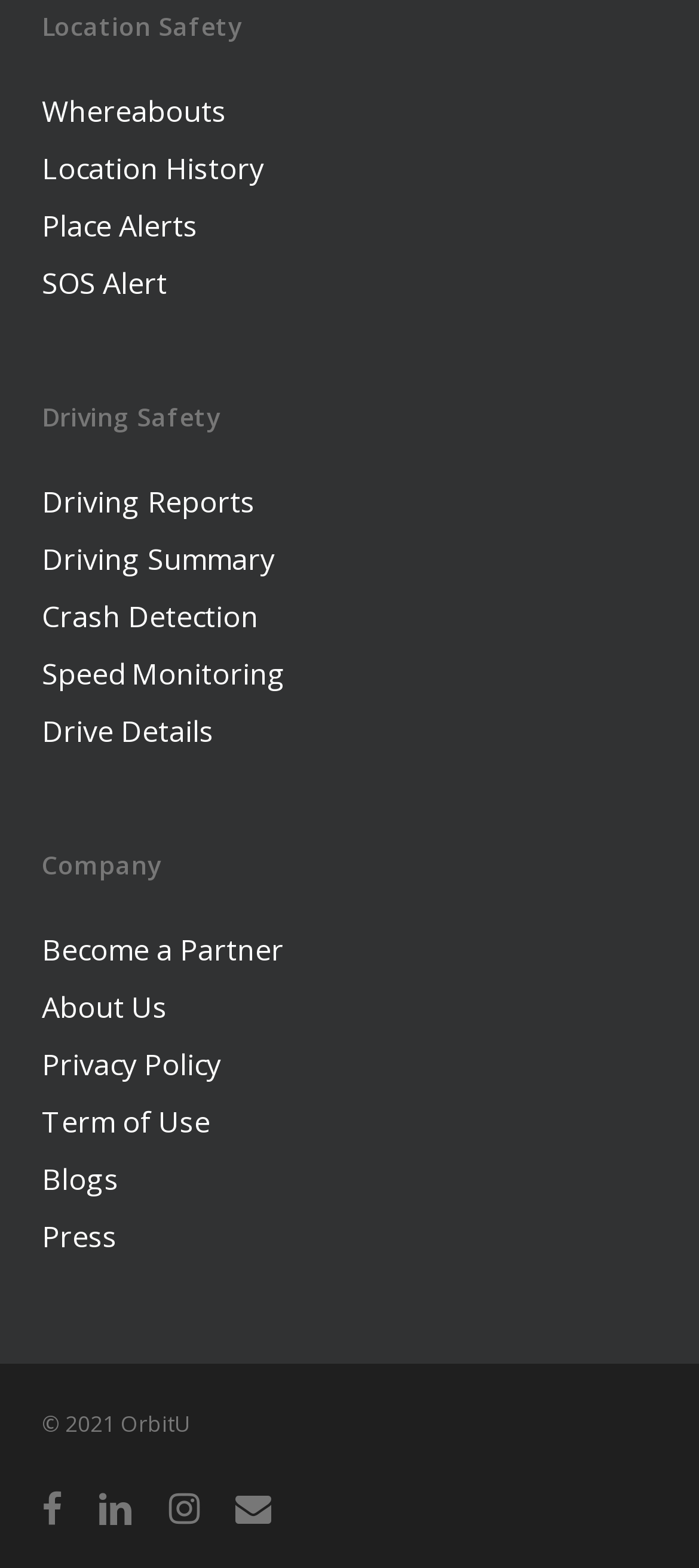How many social media links are there?
Refer to the image and provide a one-word or short phrase answer.

4